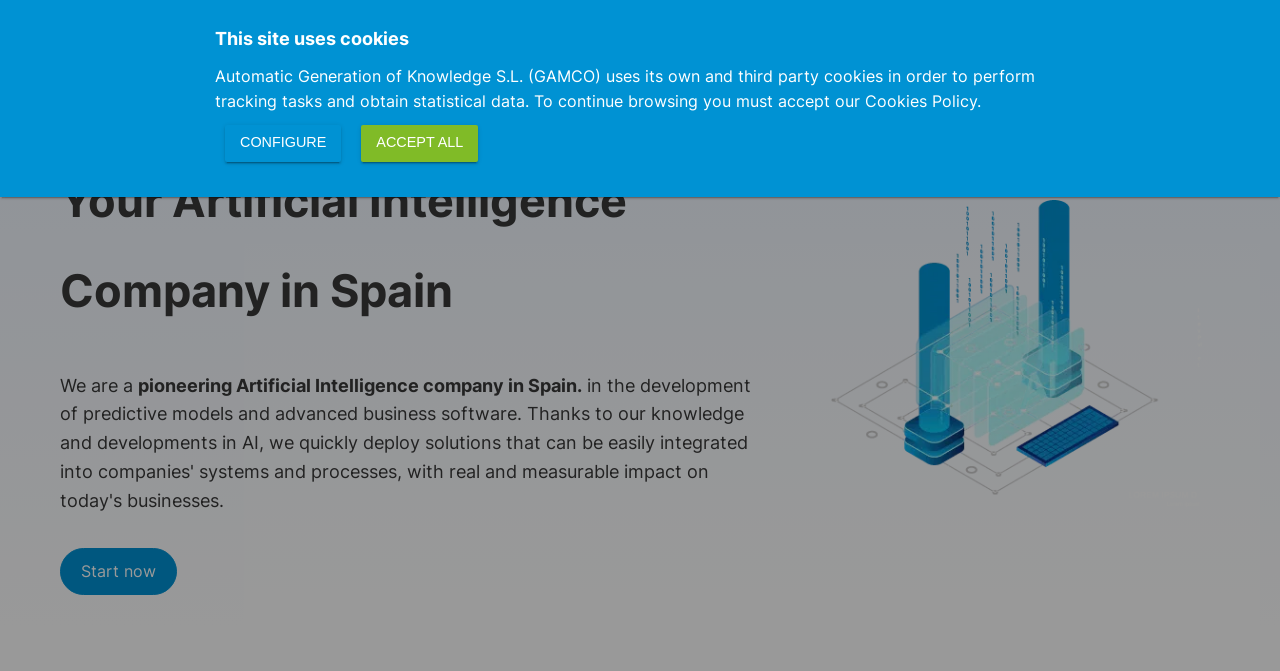Extract the primary headline from the webpage and present its text.

Your Artificial Intelligence Company in Spain
